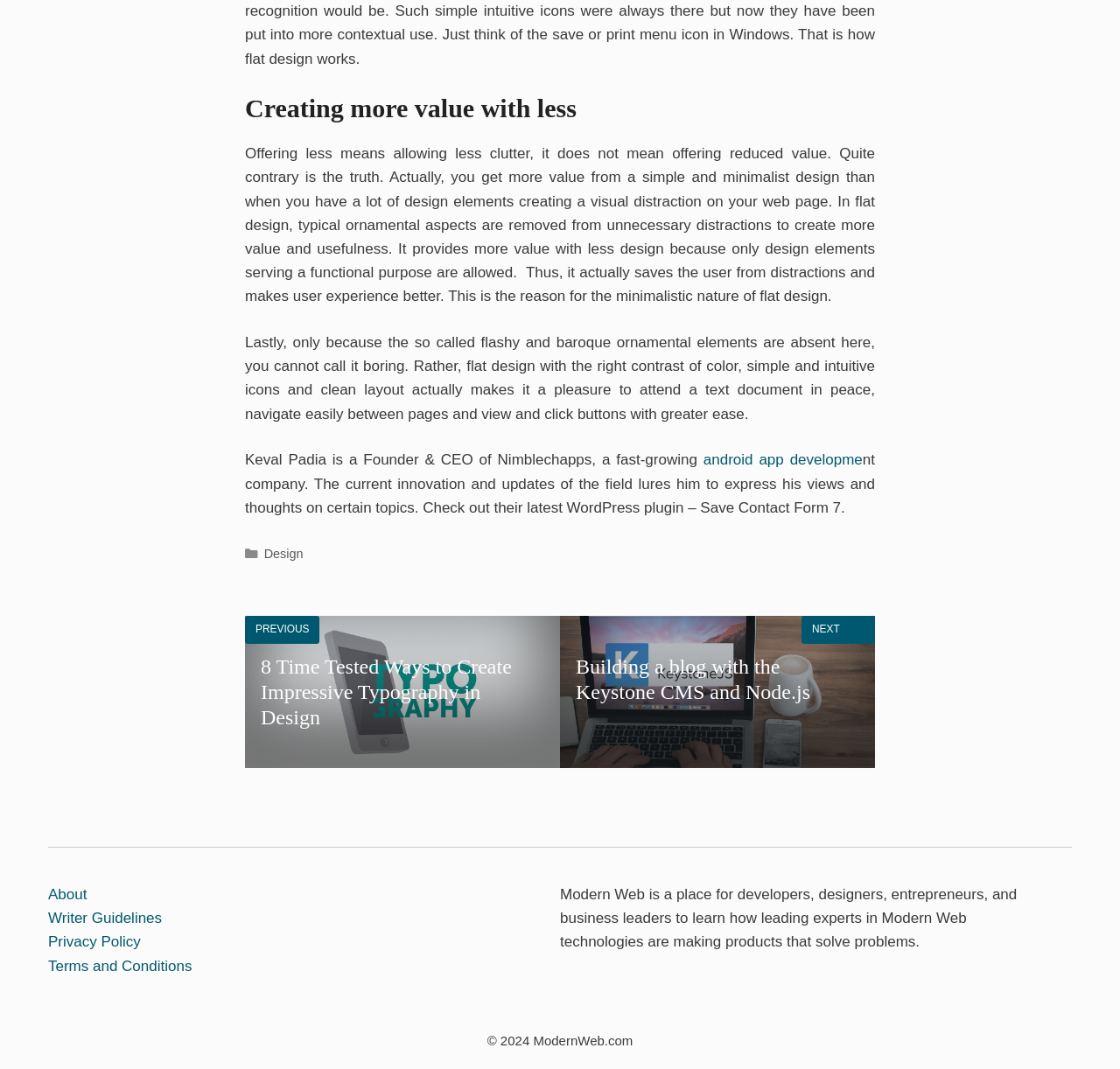Specify the bounding box coordinates of the area to click in order to execute this command: 'Visit 'About' page'. The coordinates should consist of four float numbers ranging from 0 to 1, and should be formatted as [left, top, right, bottom].

[0.043, 0.829, 0.078, 0.845]